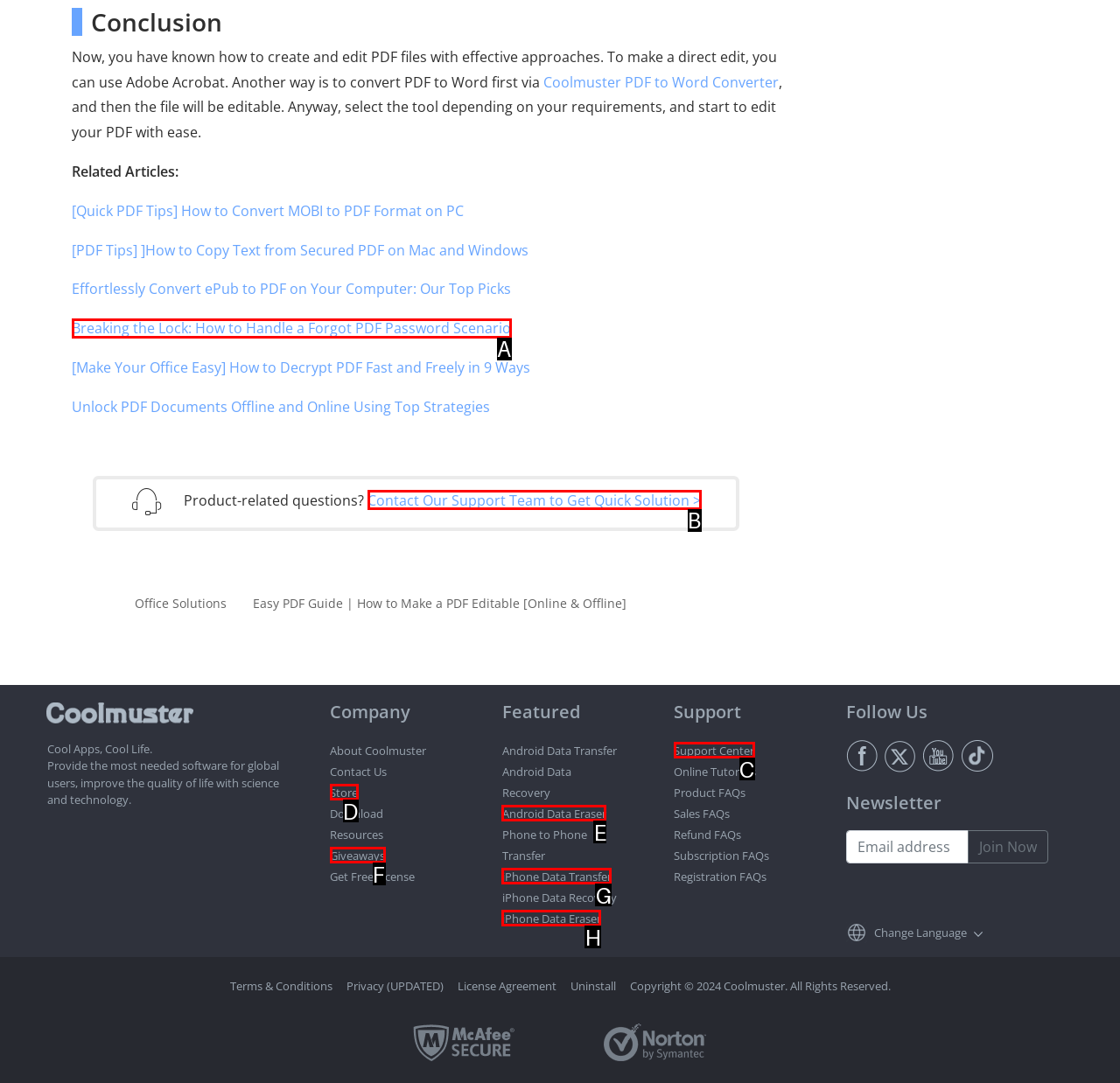Match the description to the correct option: Support Center
Provide the letter of the matching option directly.

C